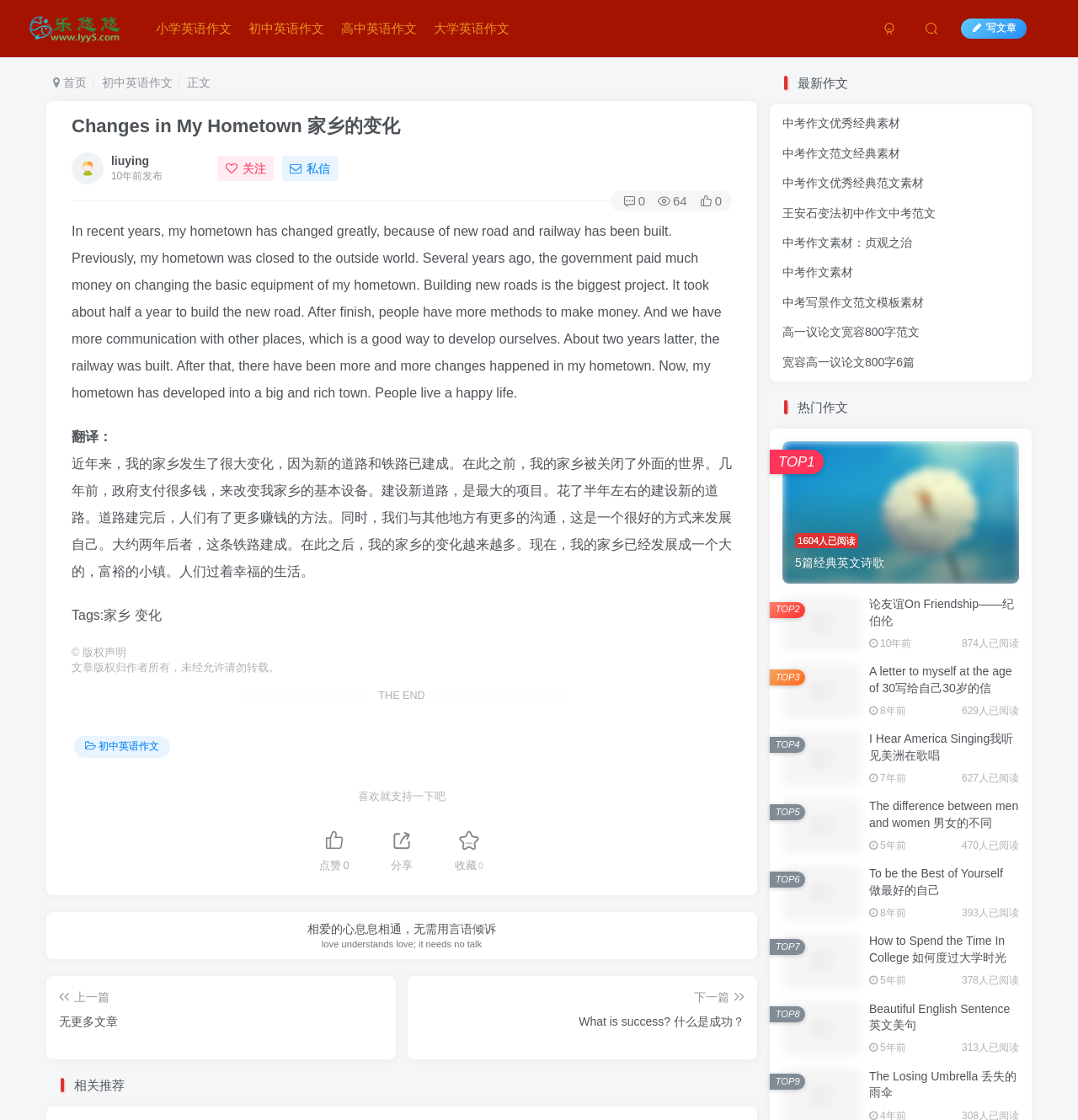Please identify the bounding box coordinates of the element's region that should be clicked to execute the following instruction: "read the article about what is success". The bounding box coordinates must be four float numbers between 0 and 1, i.e., [left, top, right, bottom].

[0.39, 0.882, 0.691, 0.934]